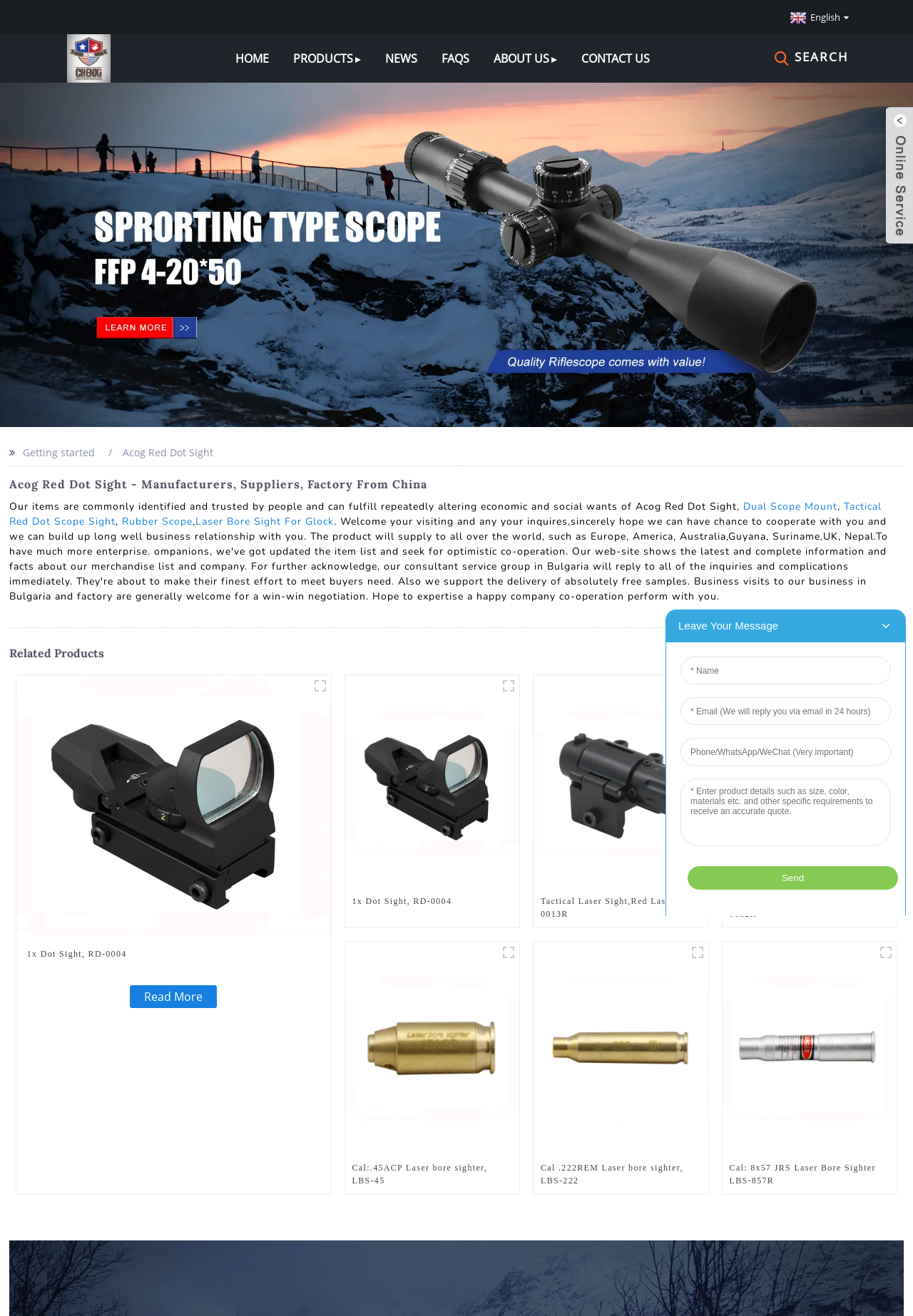Please determine the bounding box coordinates for the element with the description: "Contact Us".

[0.625, 0.026, 0.723, 0.063]